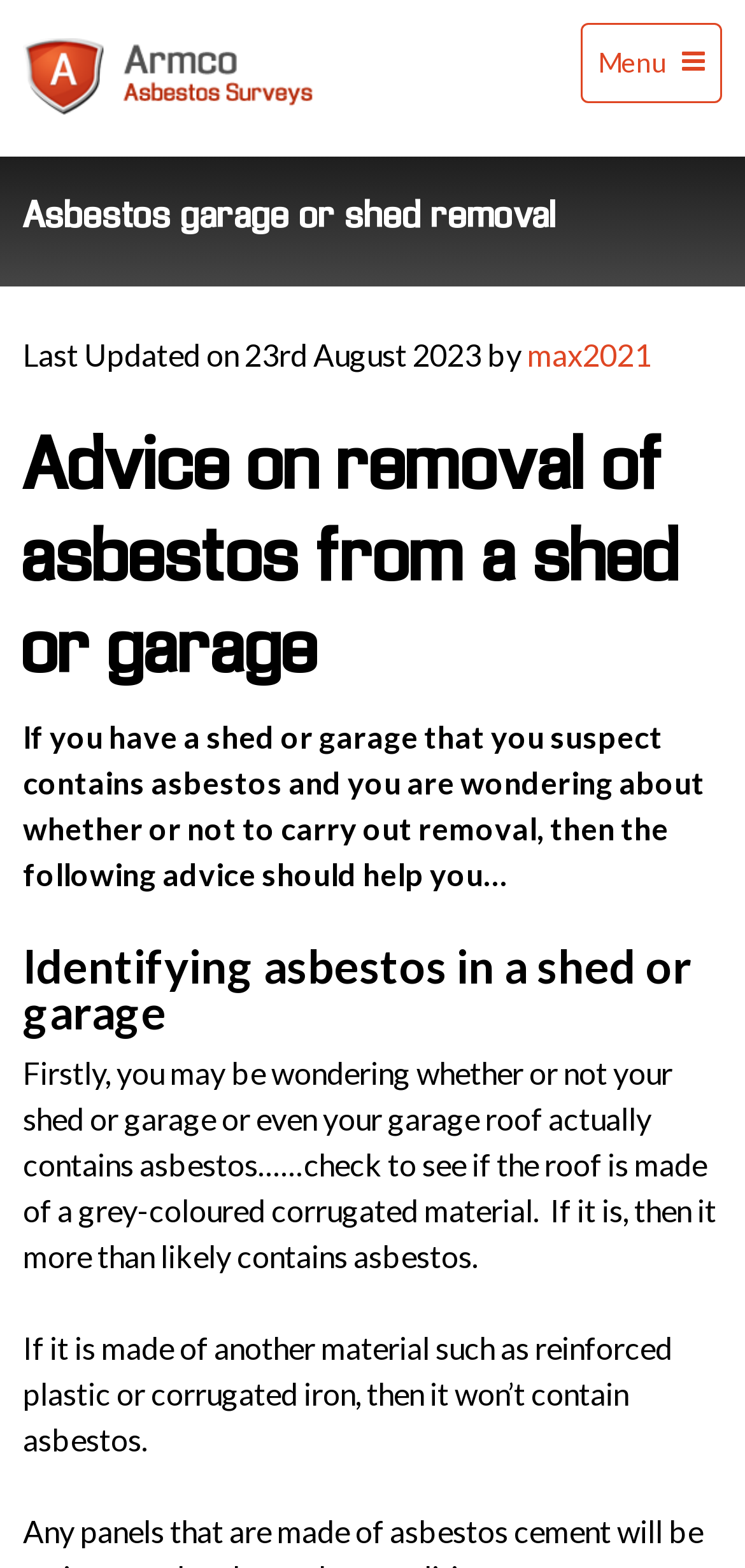What is the first step in identifying asbestos?
Please look at the screenshot and answer using one word or phrase.

Check the roof material